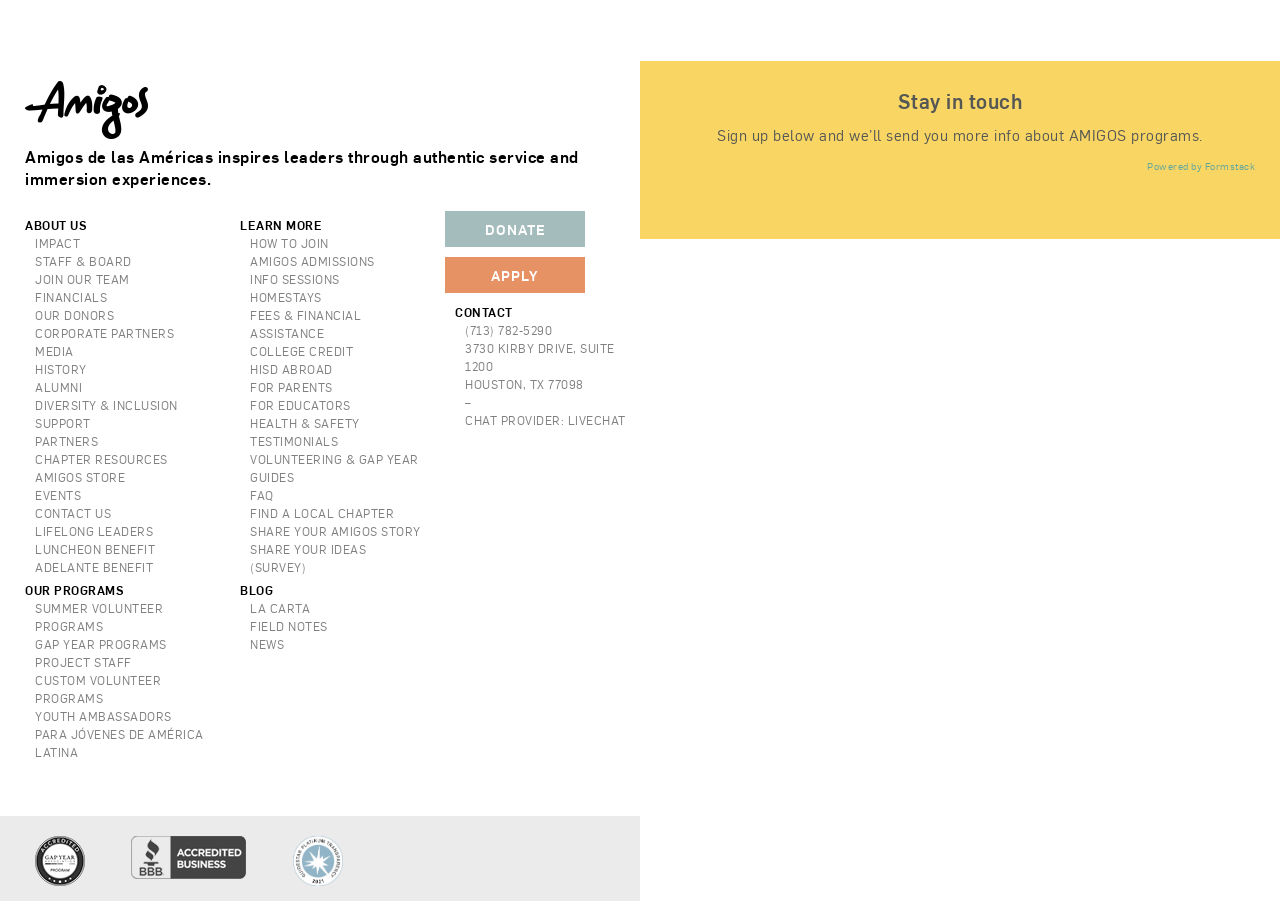Please answer the following question using a single word or phrase: 
What is the contact phone number?

(713) 782-5290